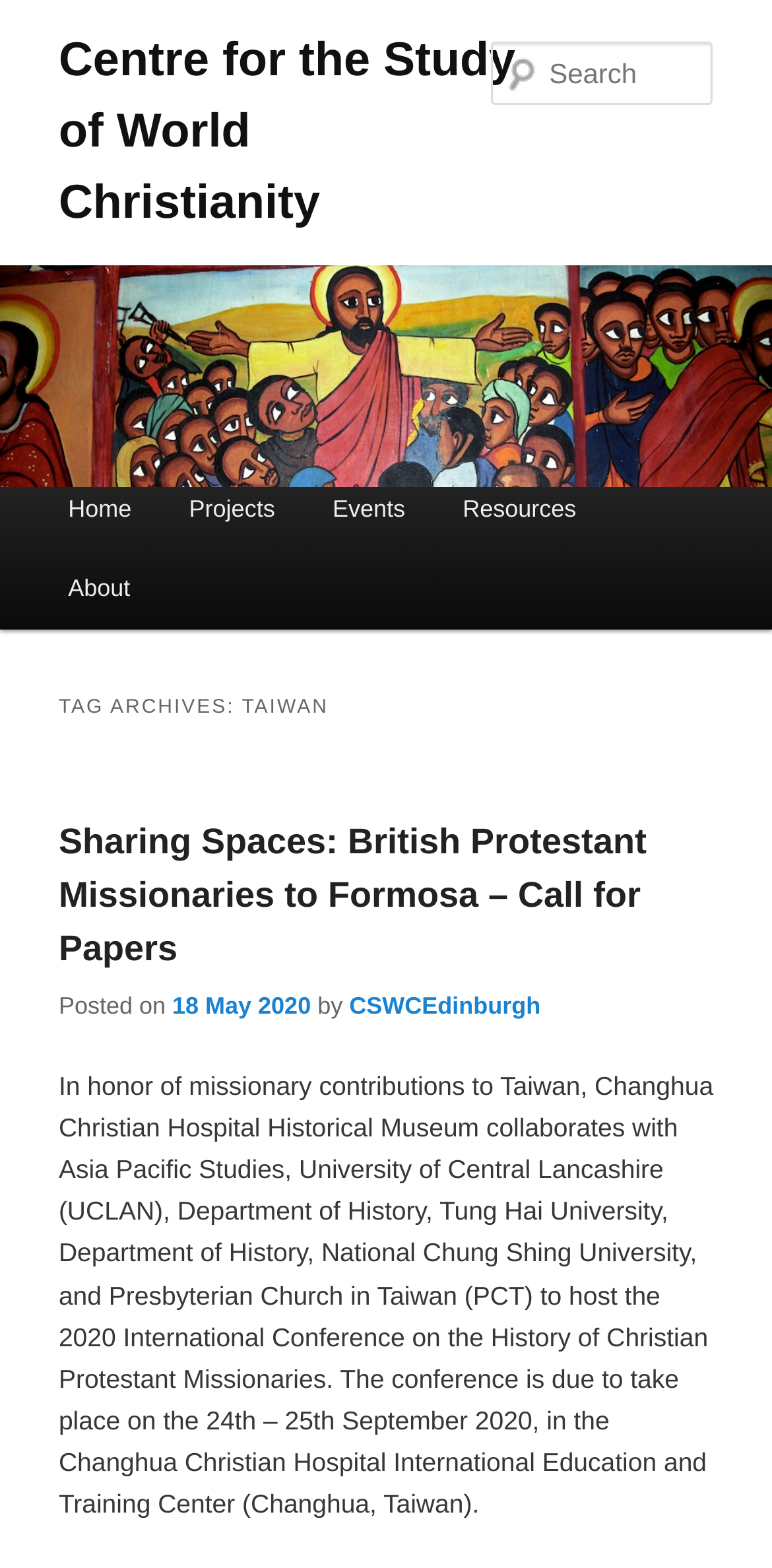Locate the bounding box of the UI element with the following description: "Home".

[0.051, 0.301, 0.208, 0.351]